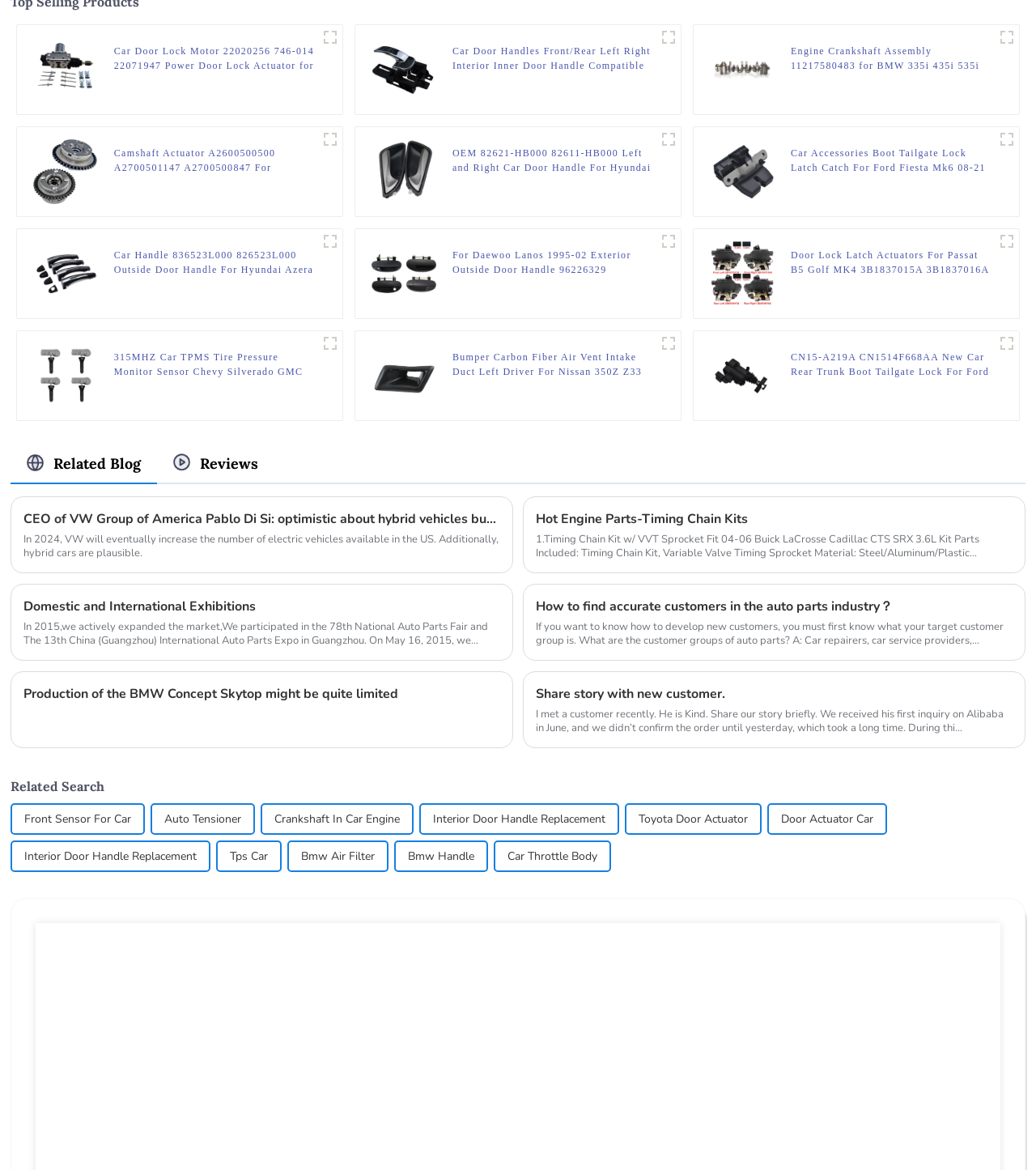Find and indicate the bounding box coordinates of the region you should select to follow the given instruction: "Check out the CFOtech logo".

None